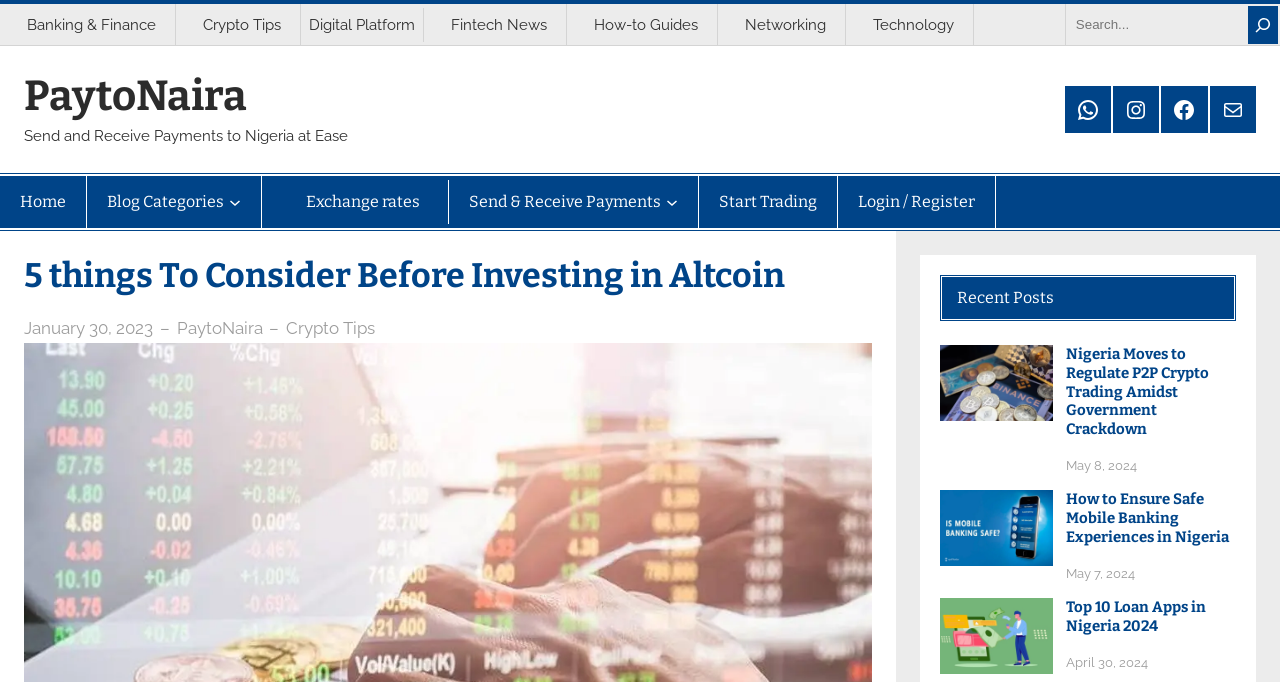Determine the bounding box coordinates of the clickable region to carry out the instruction: "Go to Home page".

[0.009, 0.258, 0.058, 0.334]